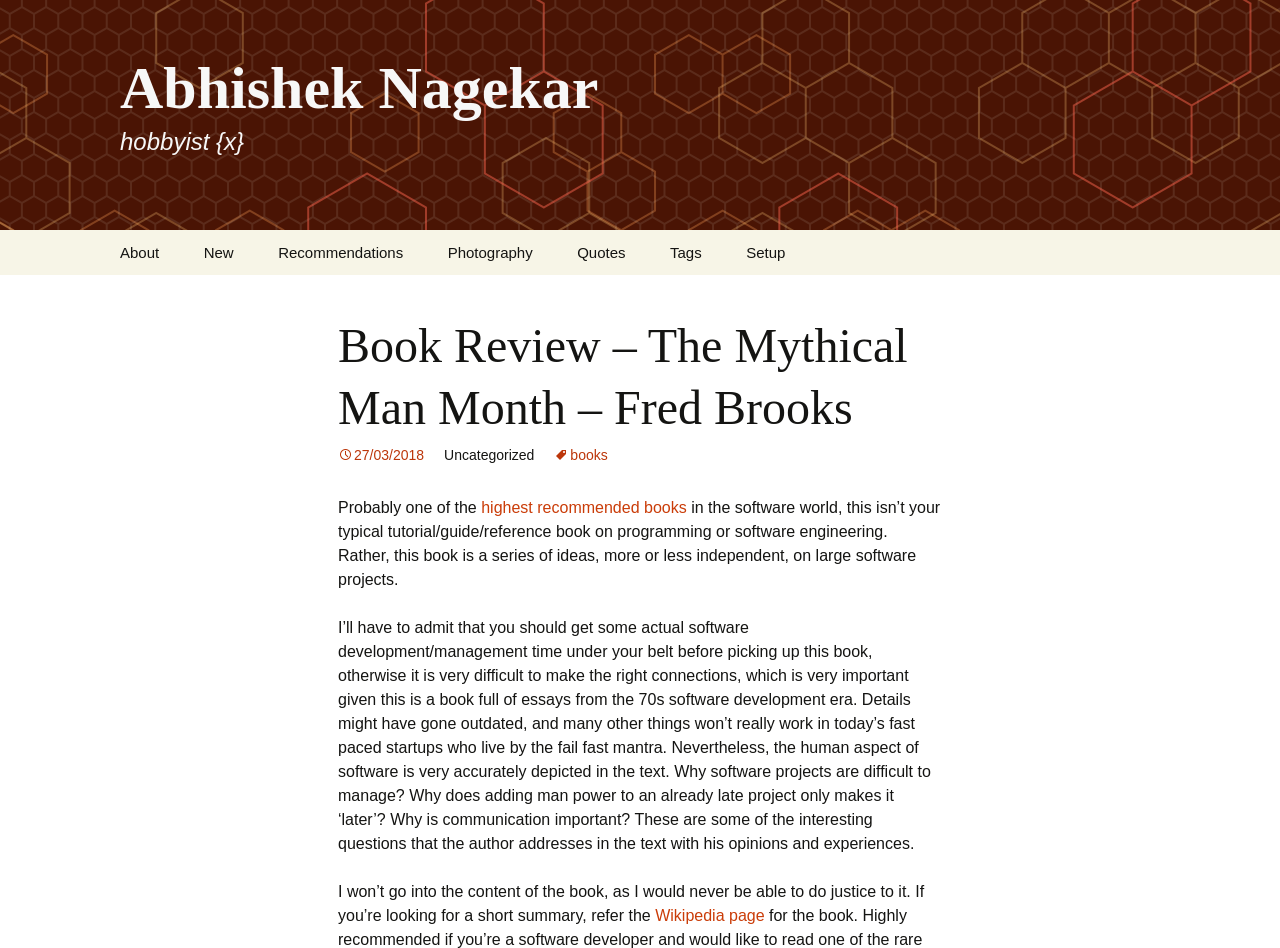Please identify the bounding box coordinates of the element's region that I should click in order to complete the following instruction: "Go to the 'Recommendations' page". The bounding box coordinates consist of four float numbers between 0 and 1, i.e., [left, top, right, bottom].

[0.202, 0.243, 0.331, 0.29]